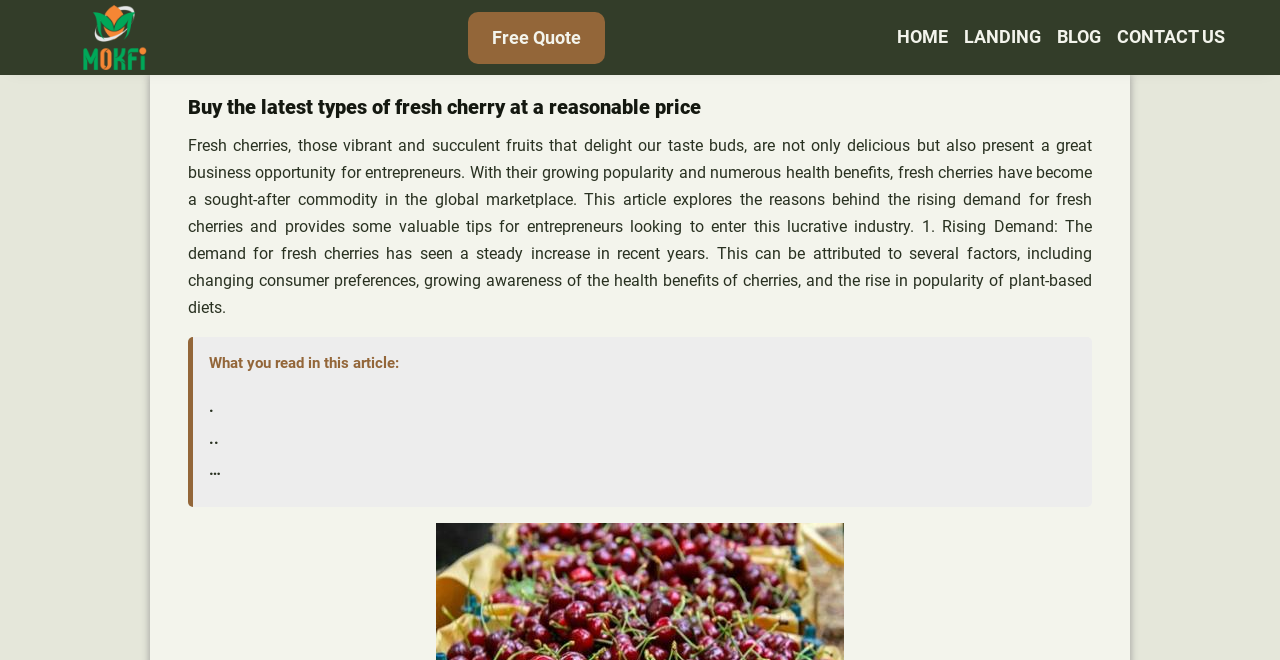Write a detailed summary of the webpage, including text, images, and layout.

The webpage is about fresh cherries and their business opportunities. At the top left, there is a logo of "Mokfi Fruits" which is also a link. Next to it, there is a link to "Free Quote". On the top right, there is a navigation menu with four links: "HOME", "LANDING", "BLOG", and "CONTACT US".

Below the navigation menu, there is a heading that reads "Buy the latest types of fresh cherry at a reasonable price". Underneath the heading, there is a long paragraph of text that discusses the growing demand for fresh cherries, their health benefits, and their potential as a lucrative business opportunity. The text is divided into sections, with a subheading "What you read in this article:" followed by three dots that are also links.

The overall structure of the webpage is simple and easy to navigate, with a clear hierarchy of elements and a focus on the main topic of fresh cherries.